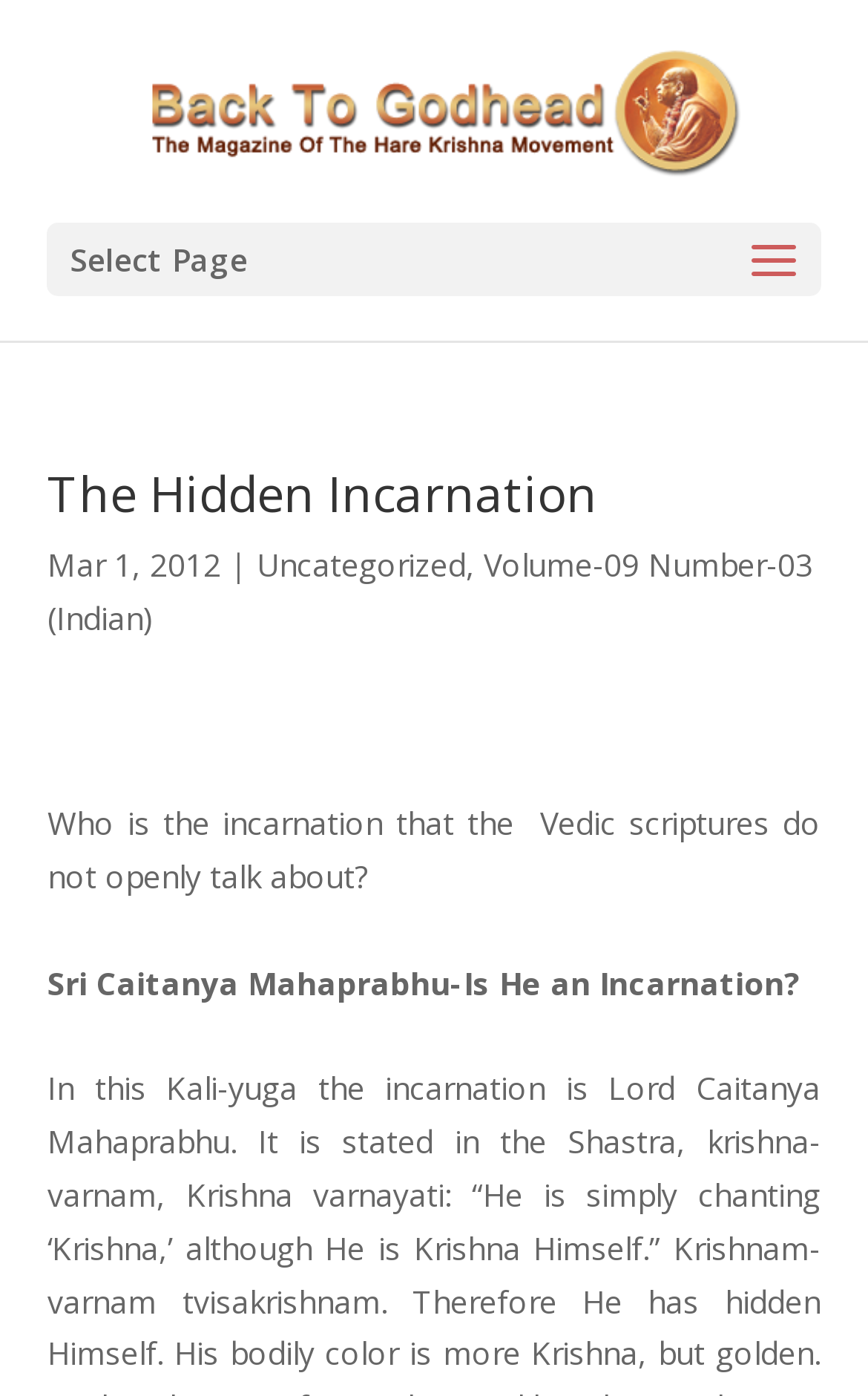Please give a succinct answer using a single word or phrase:
What is the category of the article?

Uncategorized